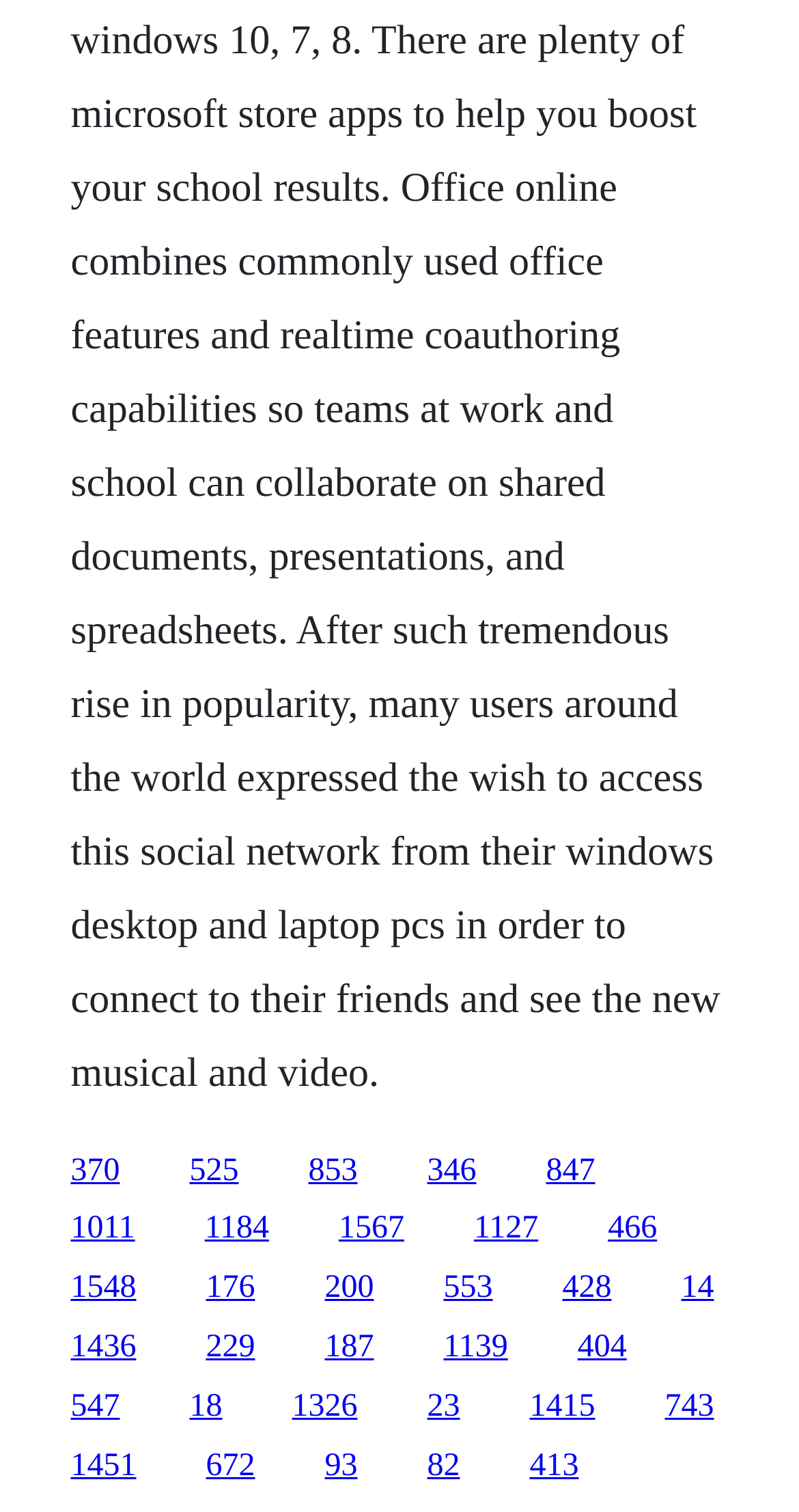What is the pattern of link arrangement on this webpage?
Please give a detailed and elaborate explanation in response to the question.

The links on this webpage are arranged in a grid-like pattern, with each row containing a set of links that are evenly spaced and aligned, suggesting a structured and organized layout.